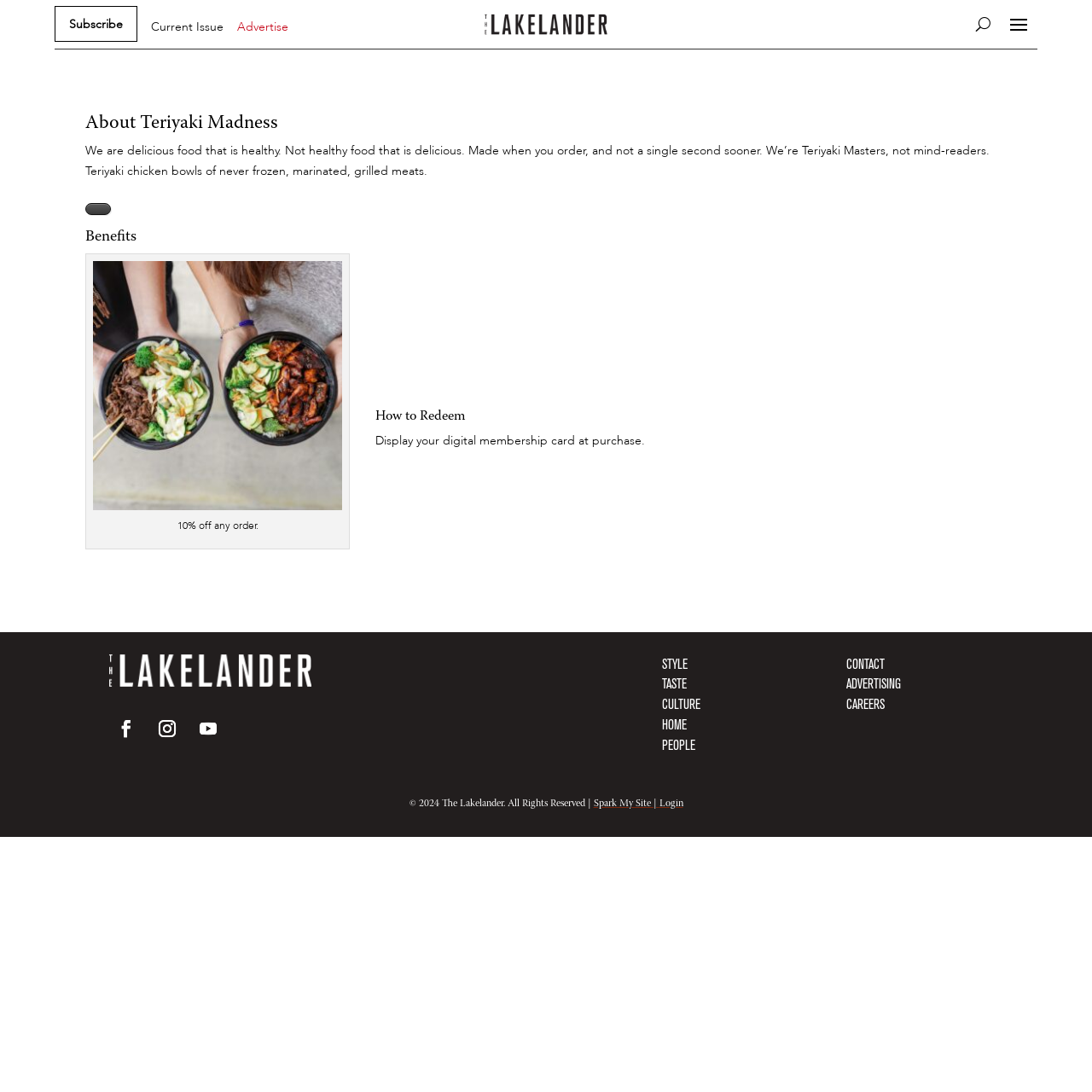Using the element description Spark My Site |, predict the bounding box coordinates for the UI element. Provide the coordinates in (top-left x, top-left y, bottom-right x, bottom-right y) format with values ranging from 0 to 1.

[0.543, 0.731, 0.604, 0.741]